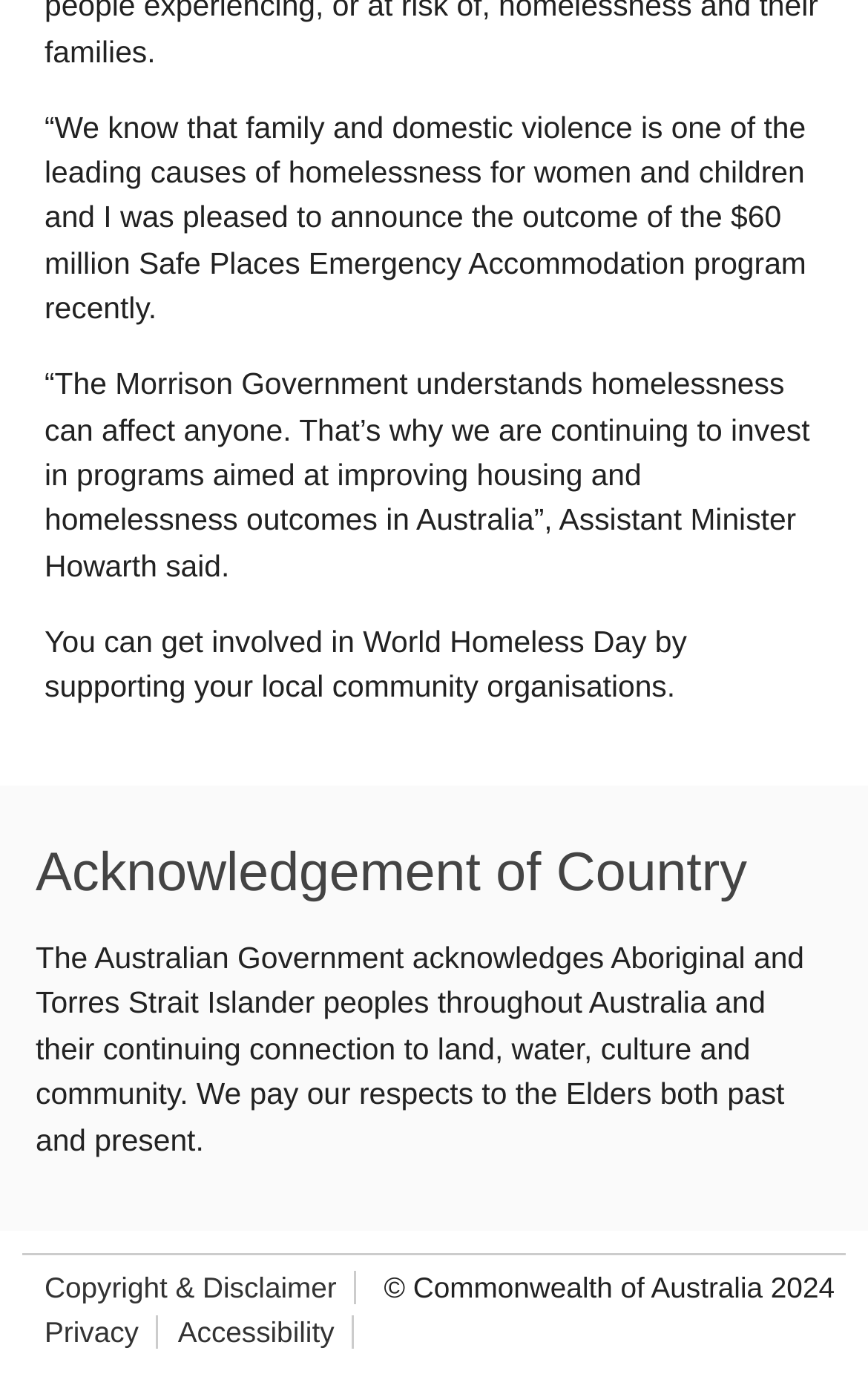What is the purpose of World Homeless Day?
Based on the content of the image, thoroughly explain and answer the question.

The text states 'You can get involved in World Homeless Day by supporting your local community organisations', implying that the purpose of World Homeless Day is to support local community organisations.